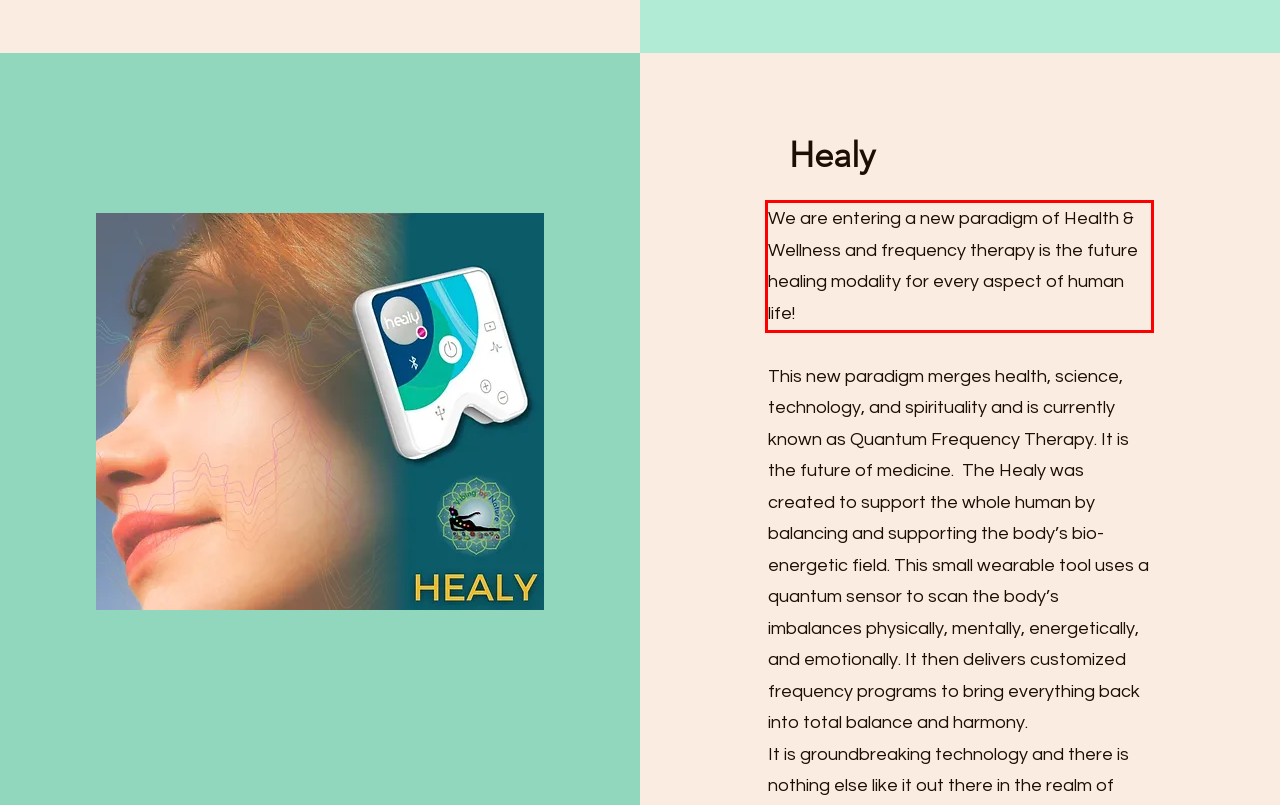Using the provided webpage screenshot, recognize the text content in the area marked by the red bounding box.

We are entering a new paradigm of Health & Wellness and frequency therapy is the future healing modality for every aspect of human life!